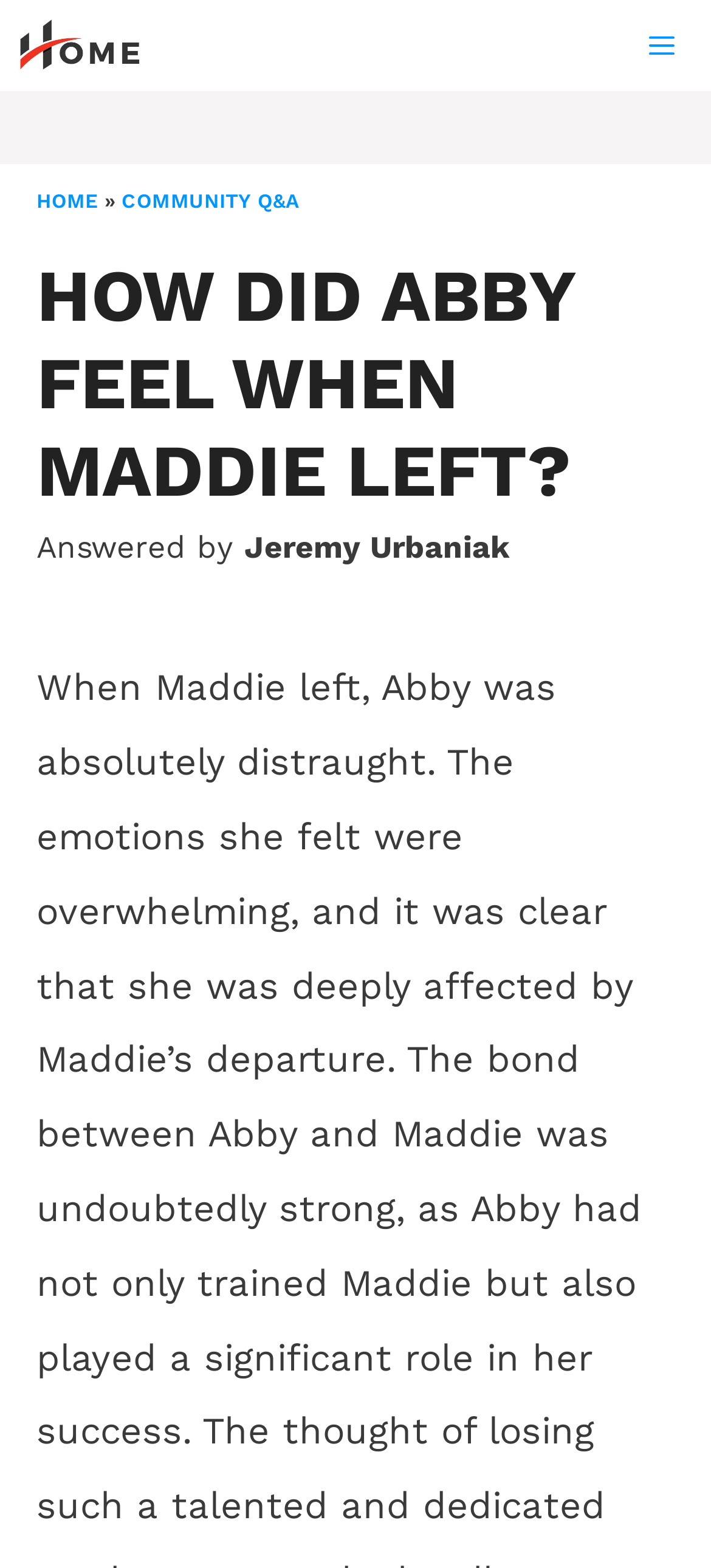How many links are in the navigation breadcrumbs?
Provide a detailed answer to the question, using the image to inform your response.

I counted the number of link elements within the navigation breadcrumbs and found two links: 'HOME' and 'COMMUNITY Q&A'.